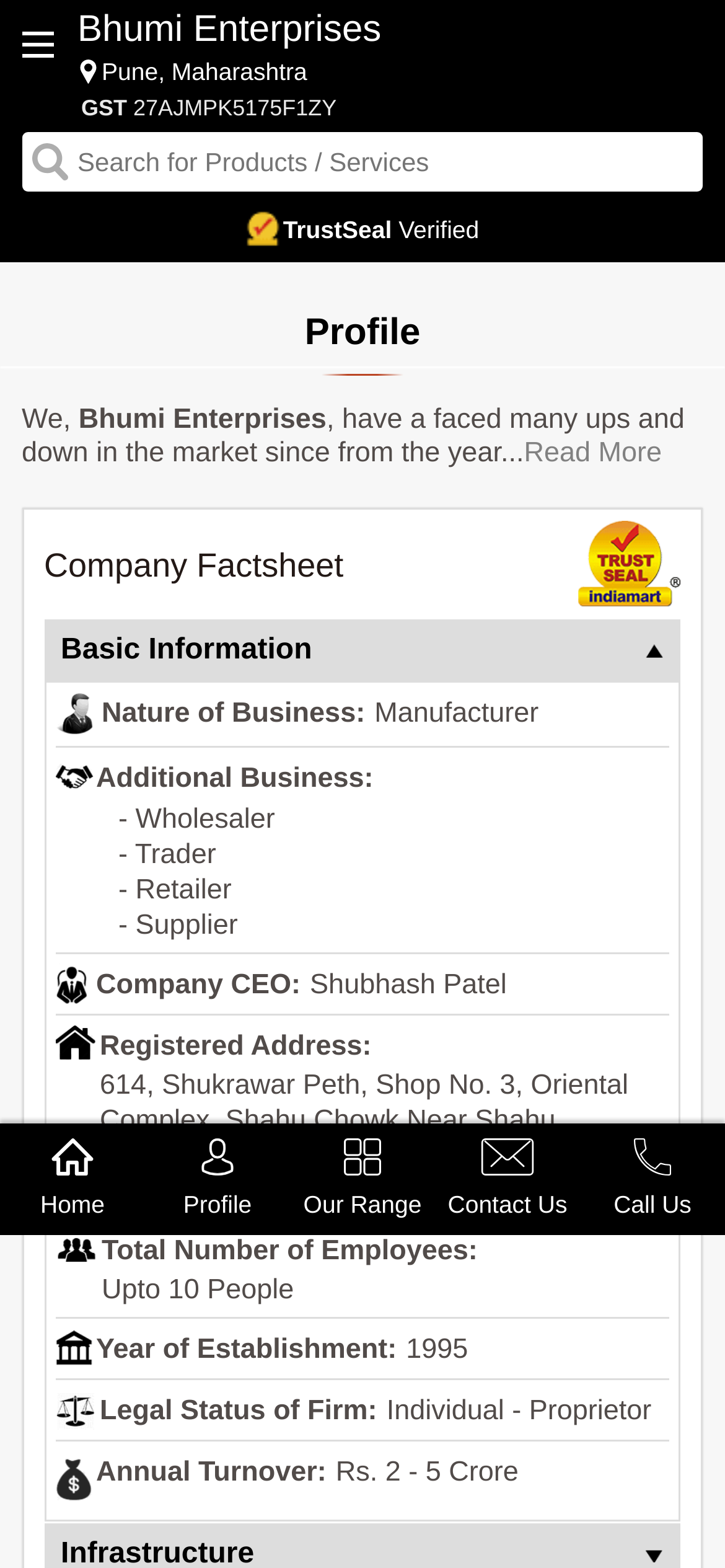Extract the bounding box coordinates of the UI element described: "parent_node: Company Factsheet". Provide the coordinates in the format [left, top, right, bottom] with values ranging from 0 to 1.

[0.798, 0.332, 0.939, 0.392]